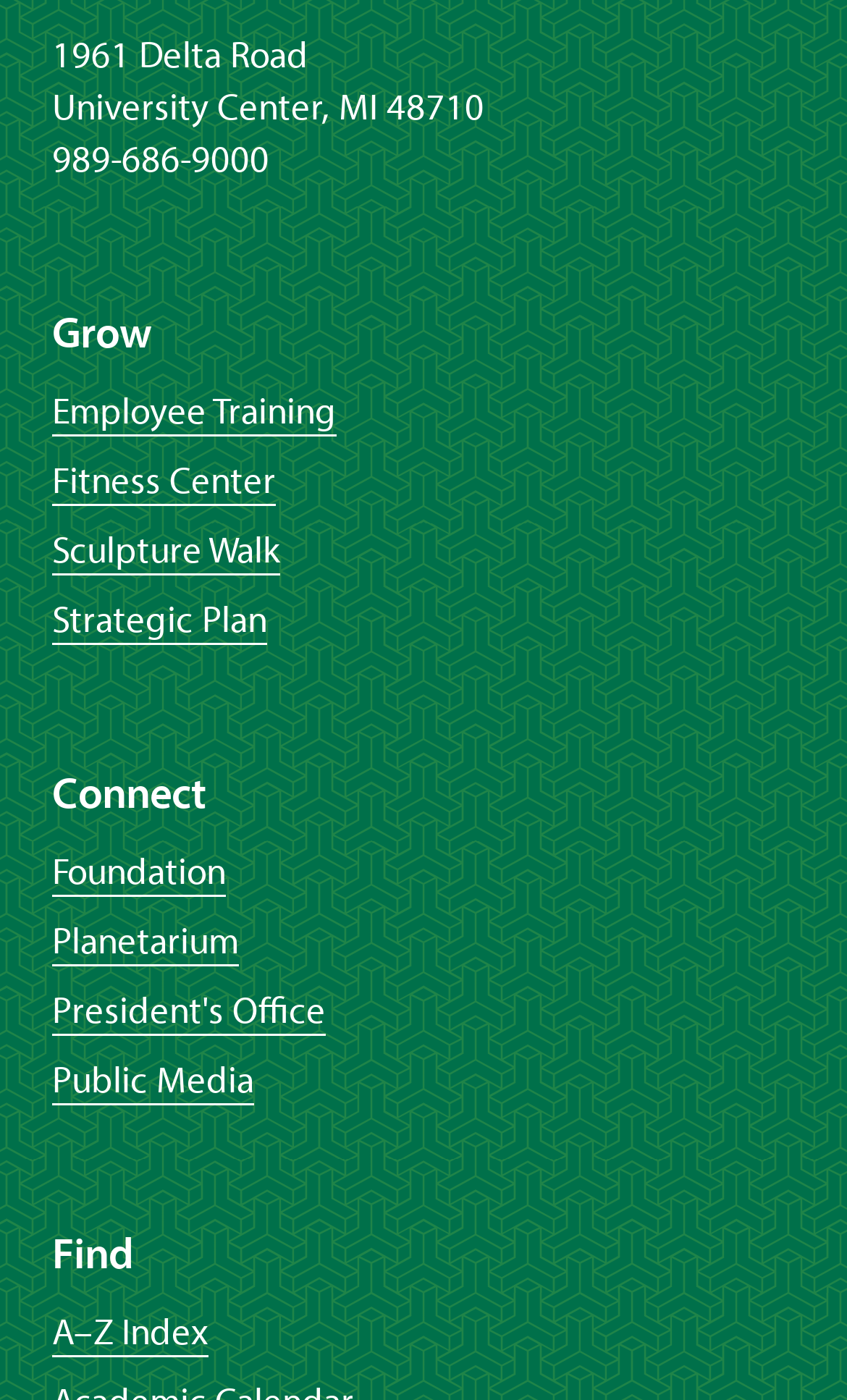How many headings are on the webpage?
Based on the visual details in the image, please answer the question thoroughly.

I counted the number of heading elements on the webpage, which are 'Grow', 'Connect', and 'Find', totaling 3 headings.